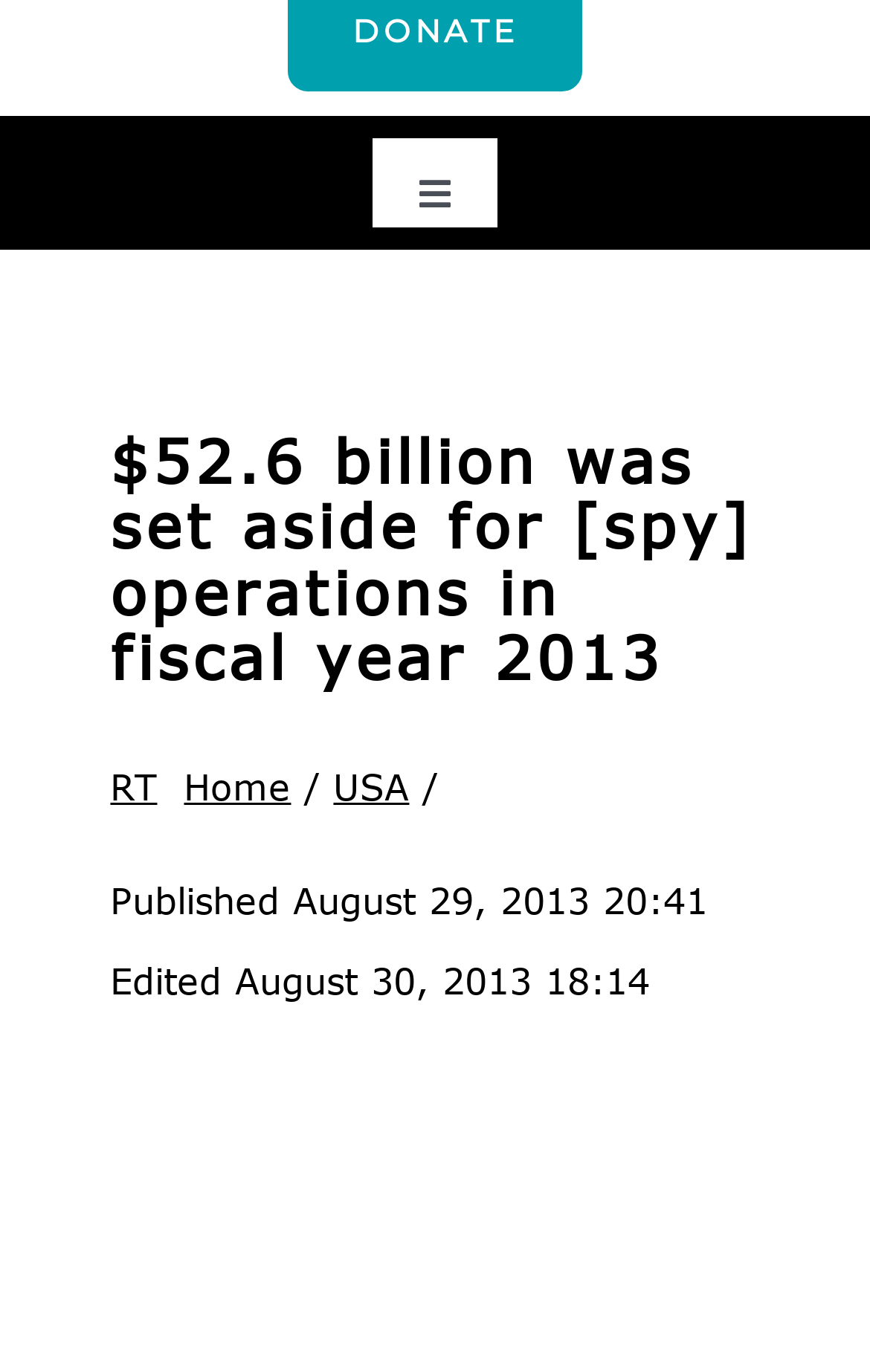Find and indicate the bounding box coordinates of the region you should select to follow the given instruction: "Go to RT".

[0.127, 0.558, 0.181, 0.589]